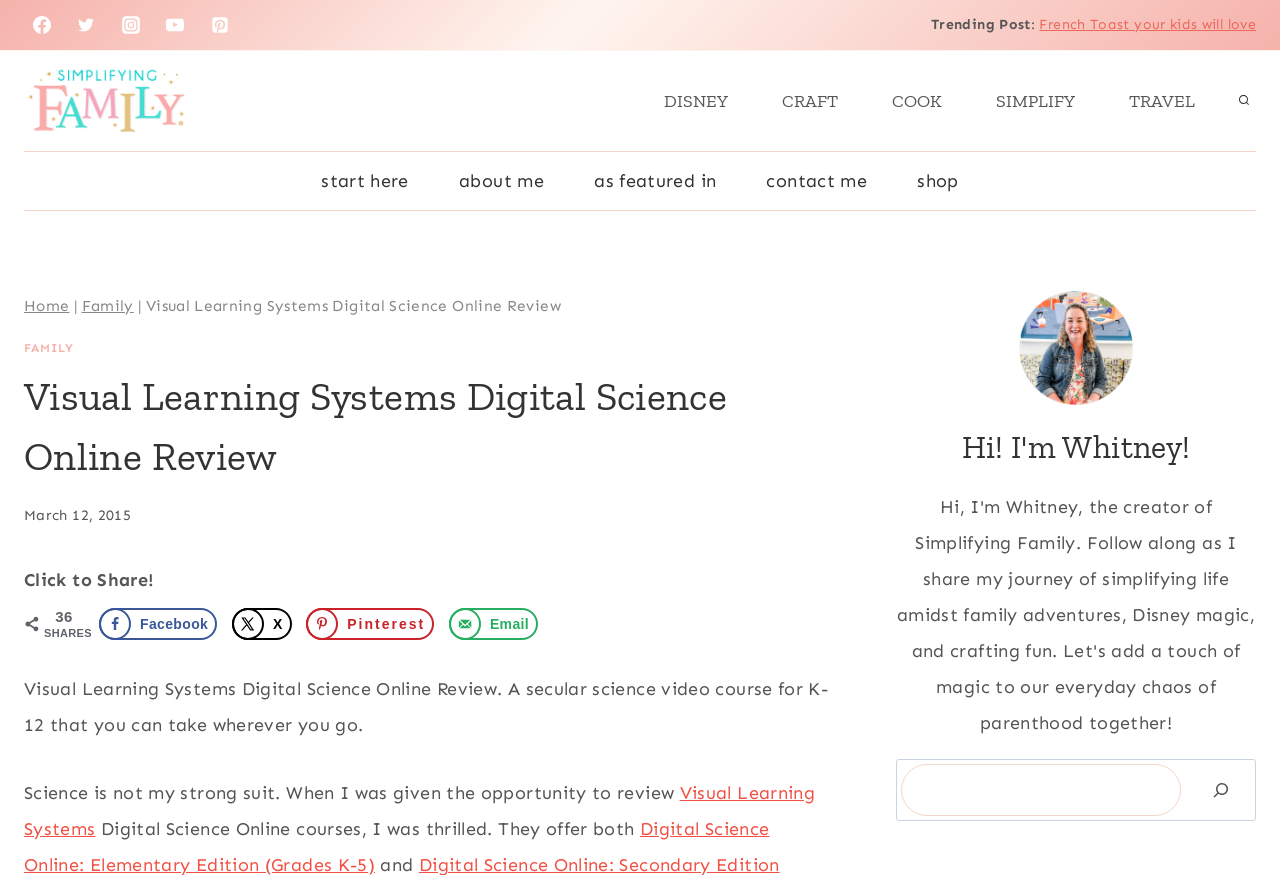Find the bounding box coordinates of the area to click in order to follow the instruction: "Click on Facebook link".

[0.019, 0.008, 0.047, 0.049]